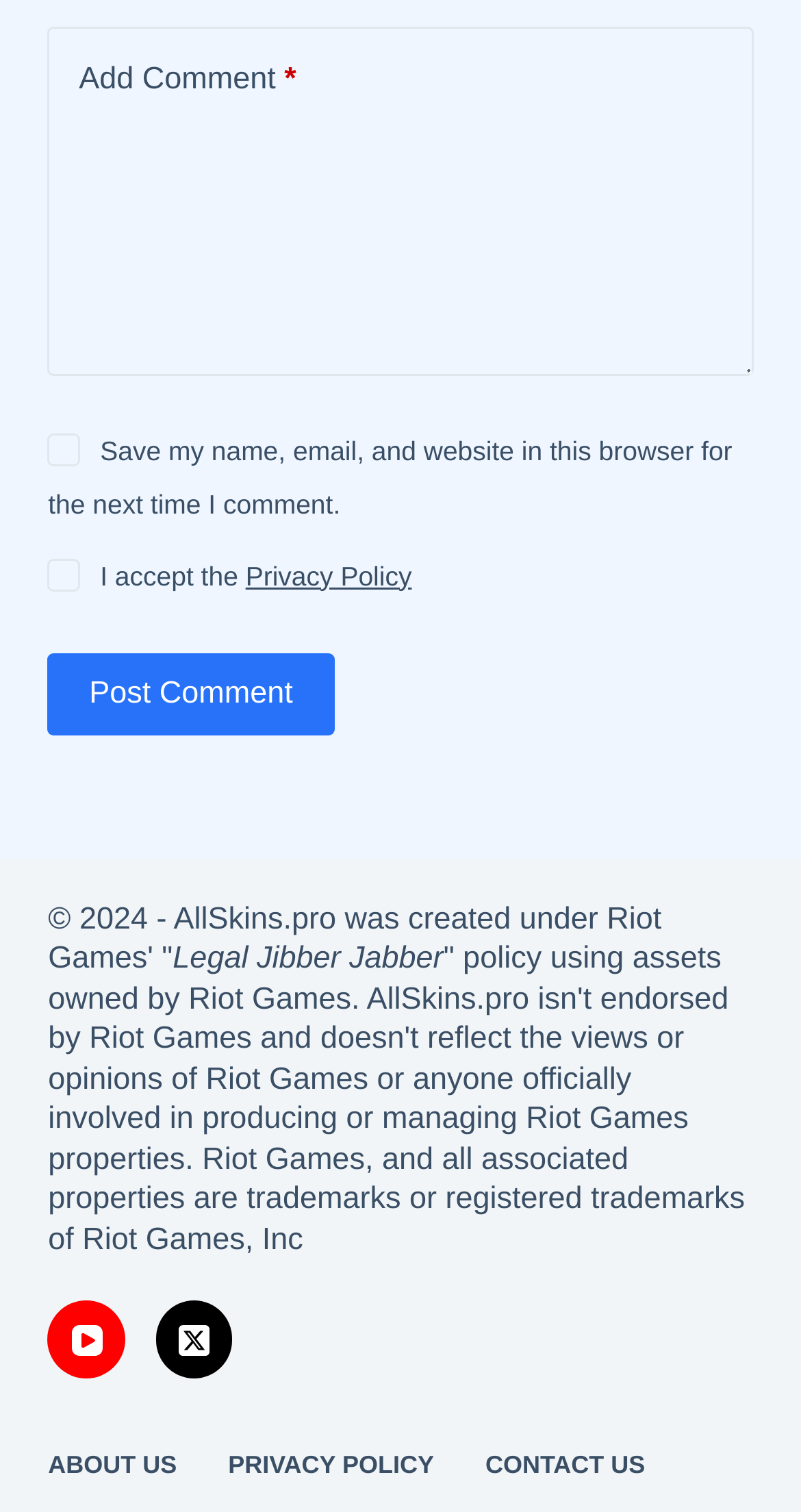Locate the bounding box coordinates of the element I should click to achieve the following instruction: "go to the about us page".

[0.028, 0.959, 0.253, 0.98]